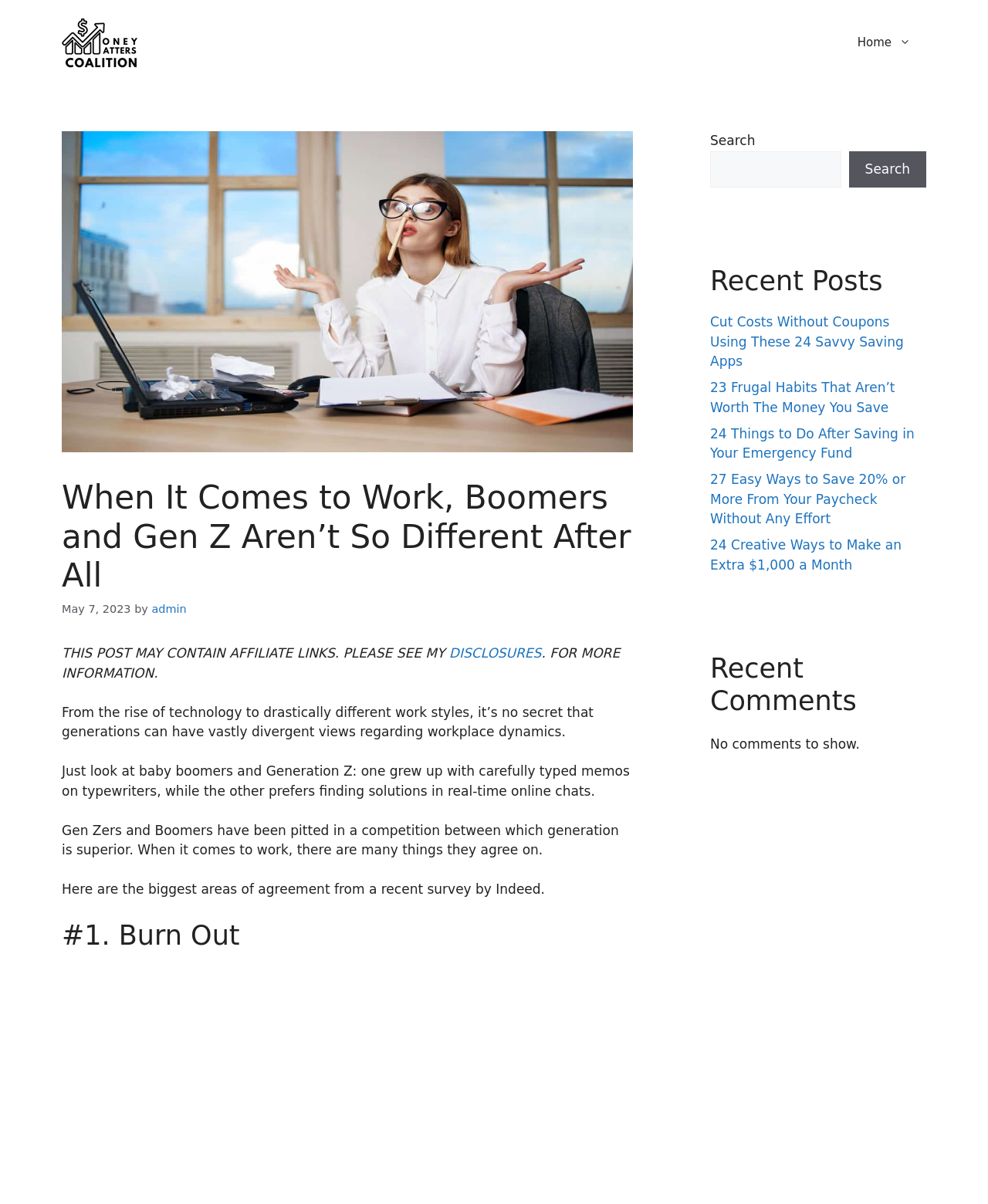Determine the bounding box coordinates of the clickable area required to perform the following instruction: "Search for something". The coordinates should be represented as four float numbers between 0 and 1: [left, top, right, bottom].

[0.719, 0.125, 0.851, 0.156]